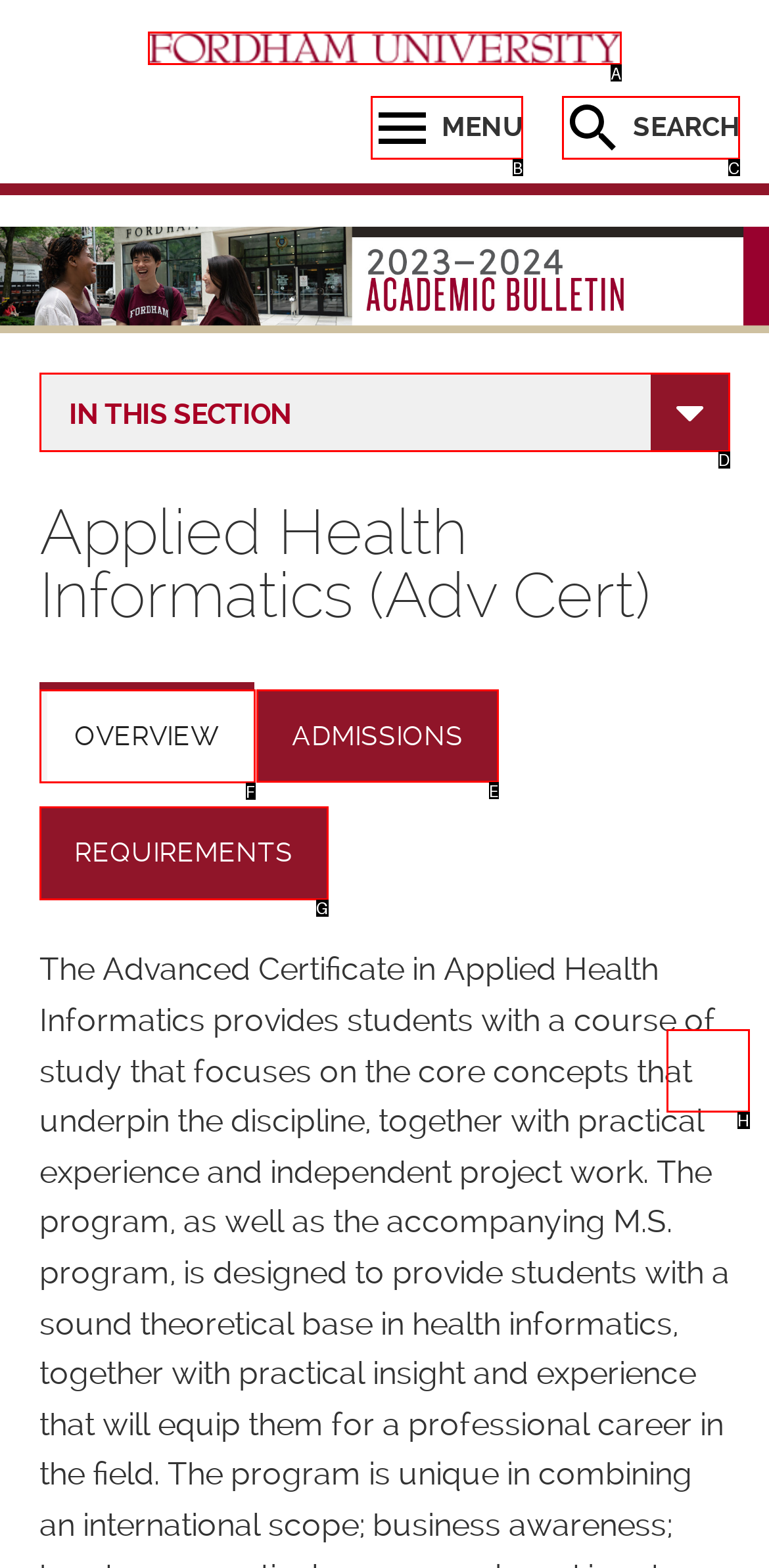Point out the HTML element I should click to achieve the following: View the ADMISSIONS tab Reply with the letter of the selected element.

E